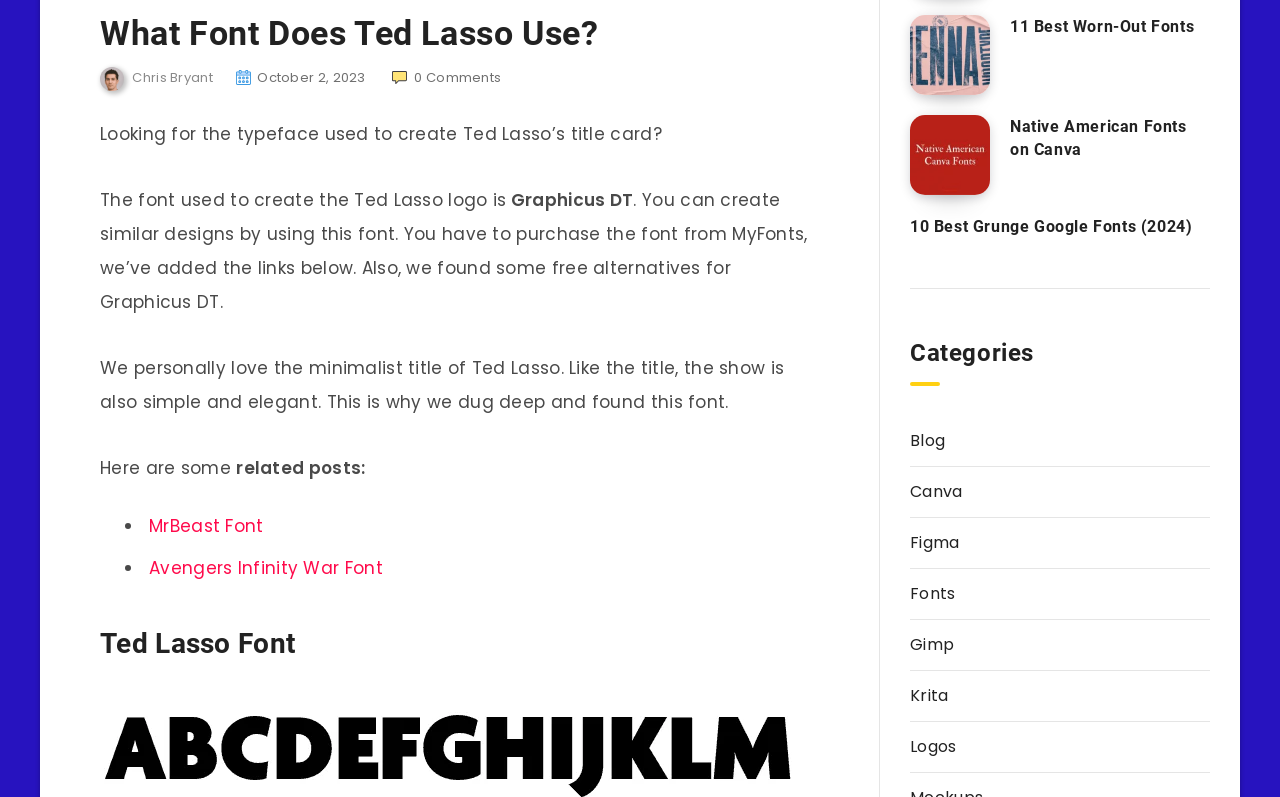Using the element description provided, determine the bounding box coordinates in the format (top-left x, top-left y, bottom-right x, bottom-right y). Ensure that all values are floating point numbers between 0 and 1. Element description: Gimp

[0.711, 0.791, 0.745, 0.829]